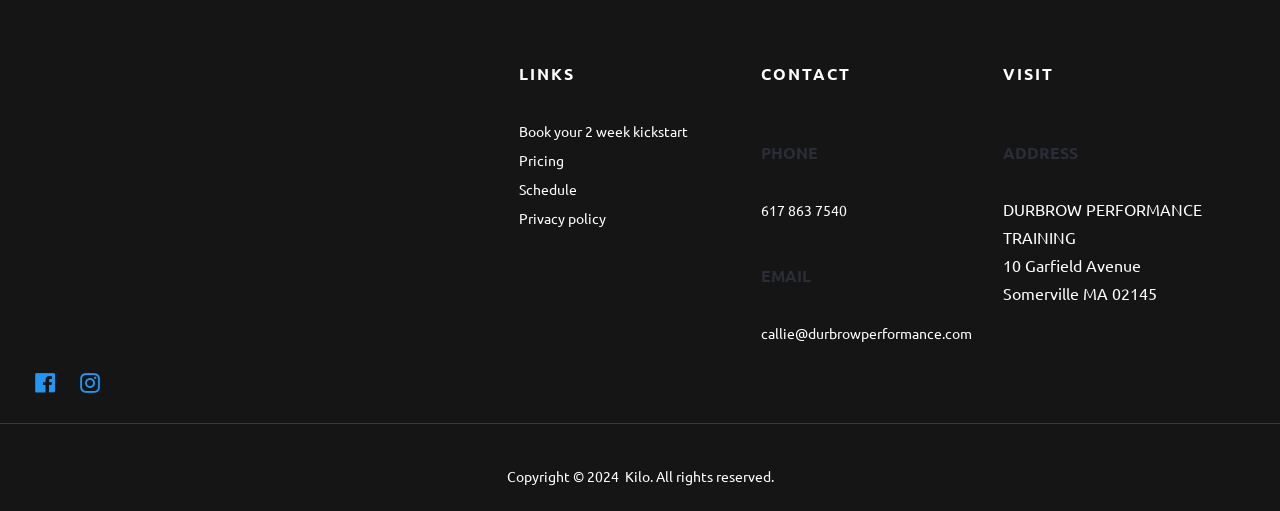Who designed the website?
Using the image, respond with a single word or phrase.

Kilo